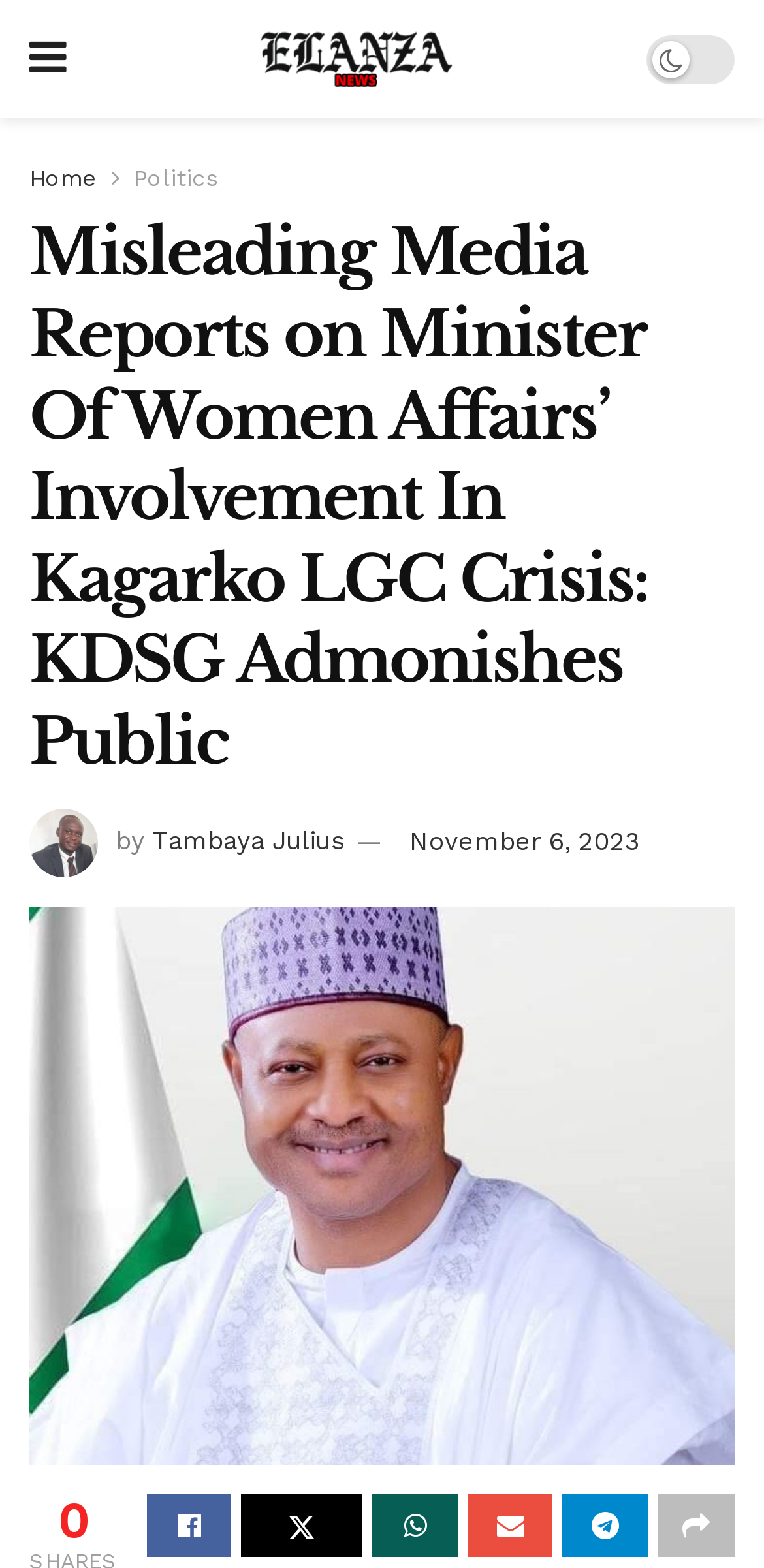Convey a detailed summary of the webpage, mentioning all key elements.

The webpage appears to be a news article page. At the top left, there is a link with a Facebook icon, and next to it, a link to "Elanza News" with an accompanying image of the news organization's logo. Below these links, there are navigation links to "Home" and "Politics".

The main content of the page is a news article with a heading that reads "Misleading Media Reports on Minister Of Women Affairs’ Involvement In Kagarko LGC Crisis: KDSG Admonishes Public". This heading spans almost the entire width of the page. Below the heading, there is an image of a person, Tambaya Julius, who is likely the author of the article. The author's name is written in text next to the image, along with the date of publication, November 6, 2023.

The main article content is not explicitly described in the accessibility tree, but it is likely to be a detailed report on the situation involving the Minister of Women Affairs and the Kagarko LGC Crisis. At the bottom of the page, there is a link to the same article title, which may be a read-more or full-article link.

On the bottom right of the page, there are several social media links, including Facebook, Twitter, and others, represented by their respective icons.